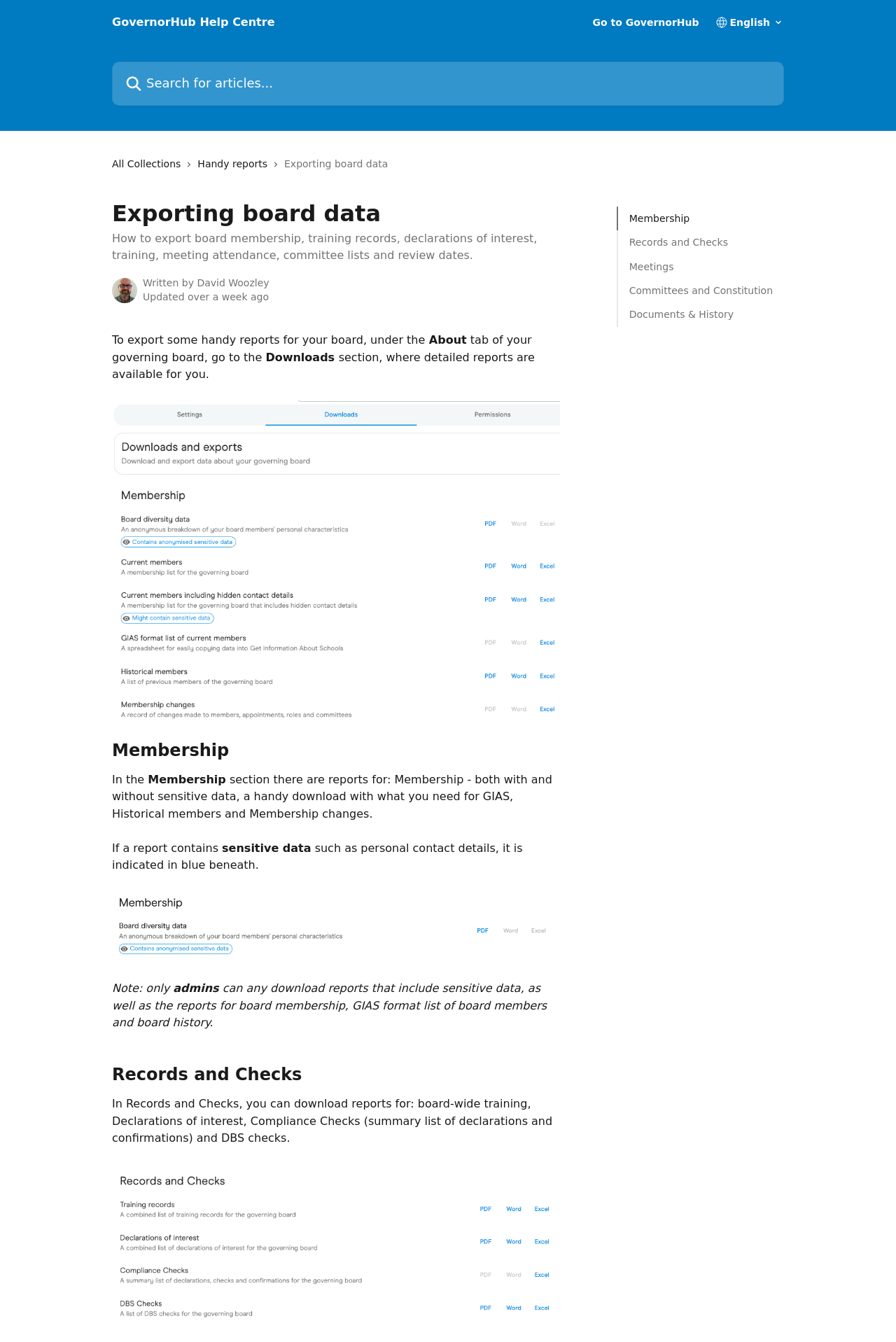What is the purpose of the 'Downloads' section?
Refer to the image and answer the question using a single word or phrase.

Detailed reports